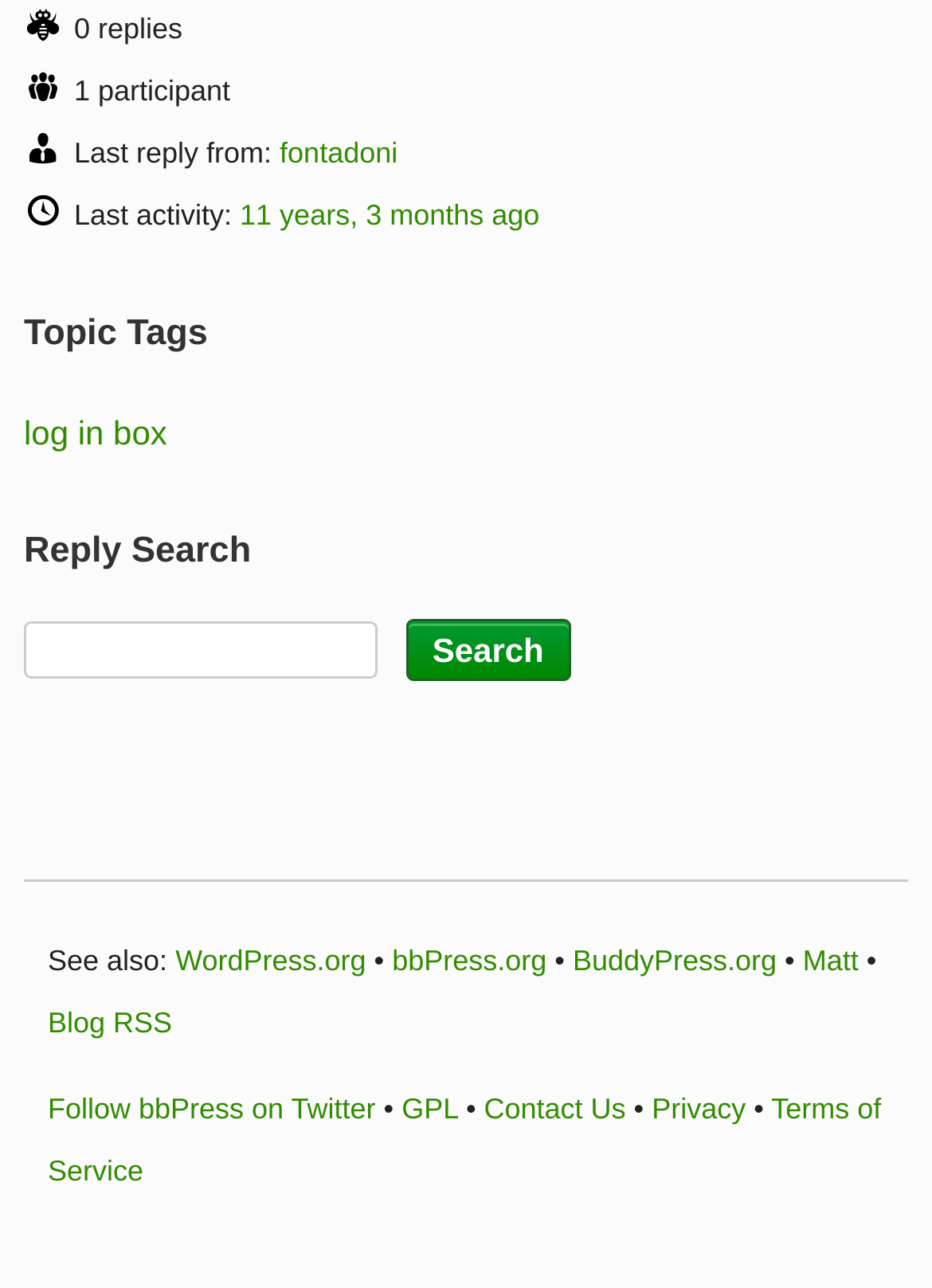Indicate the bounding box coordinates of the element that must be clicked to execute the instruction: "Log in". The coordinates should be given as four float numbers between 0 and 1, i.e., [left, top, right, bottom].

[0.026, 0.321, 0.179, 0.35]